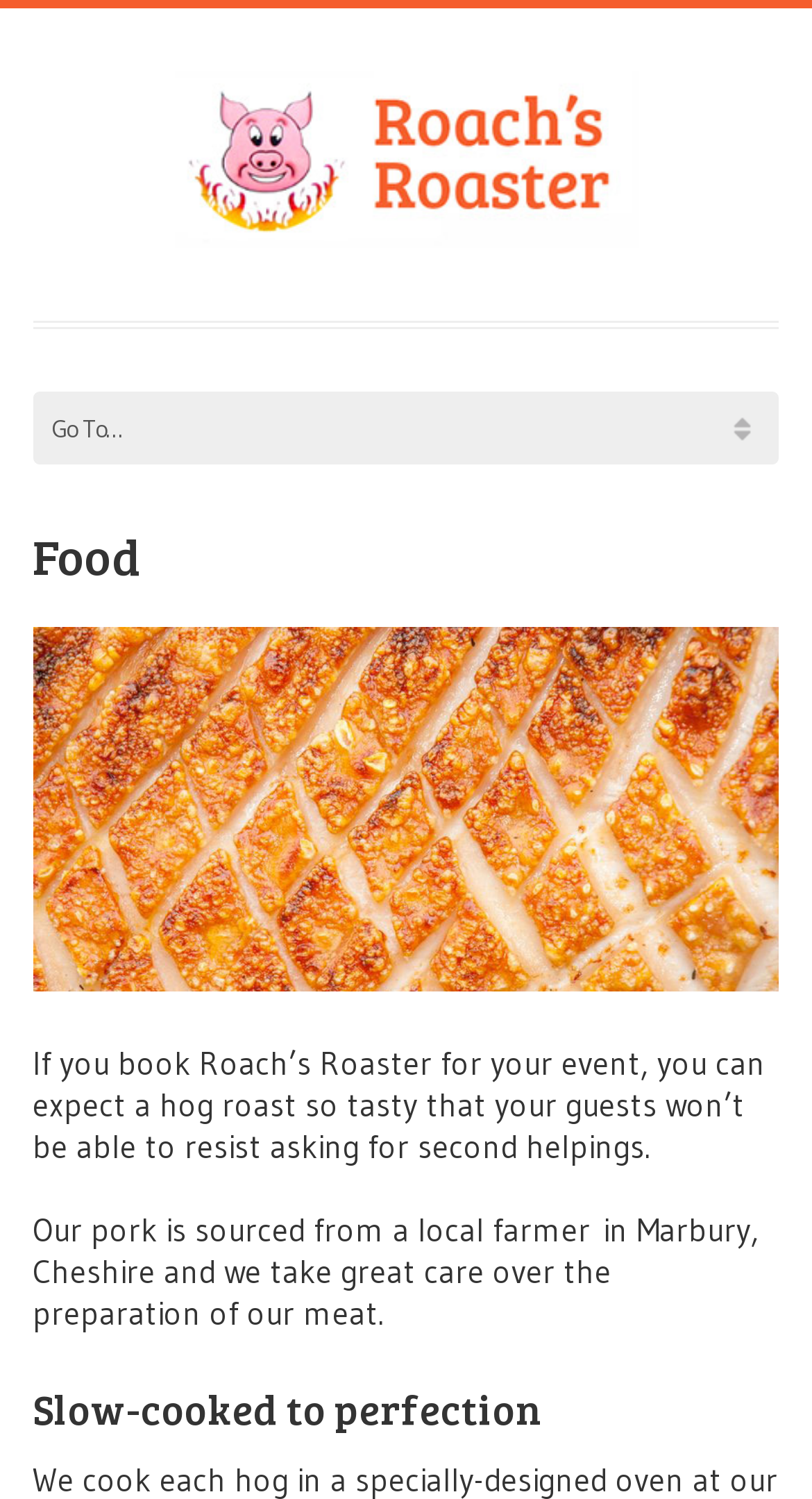Describe all the key features of the webpage in detail.

The webpage is about Roach's Roaster, a catering service specializing in hog roast for outdoor wedding events in Nantwich, Cheshire. At the top of the page, there is a large heading with the company name "Roach's Roaster" accompanied by a link and an image with the same name. 

Below the company name, there is a combobox on the left side of the page. To the right of the combobox, there is a header section with a heading "Food" and an image of roast pork, which takes up a significant portion of the page. 

Underneath the image, there are two paragraphs of text. The first paragraph describes the quality of the hog roast, stating that it is so tasty that guests will ask for second helpings. The second paragraph explains that the pork is sourced from a local farmer in Marbury, Cheshire, and that great care is taken in preparing the meat. 

At the bottom of the page, there is a heading "Slow-cooked to perfection", which likely highlights the cooking method used by Roach's Roaster. Overall, the webpage is focused on promoting Roach's Roaster's catering services and highlighting the quality of their food.